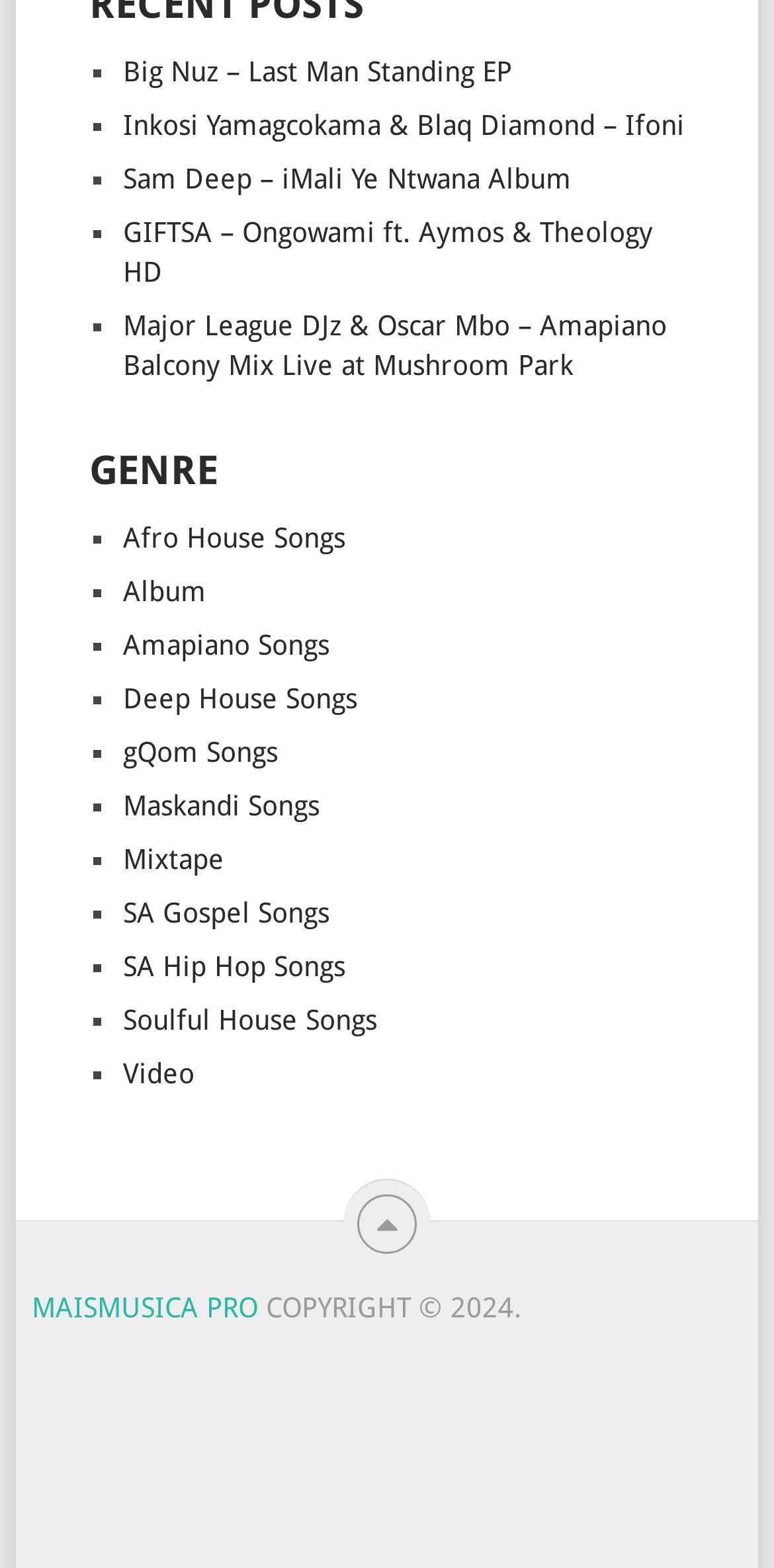What is the last item in the list of genres?
Use the information from the image to give a detailed answer to the question.

The last item in the list of genres is 'Video', which is not a music genre but rather a category of content.